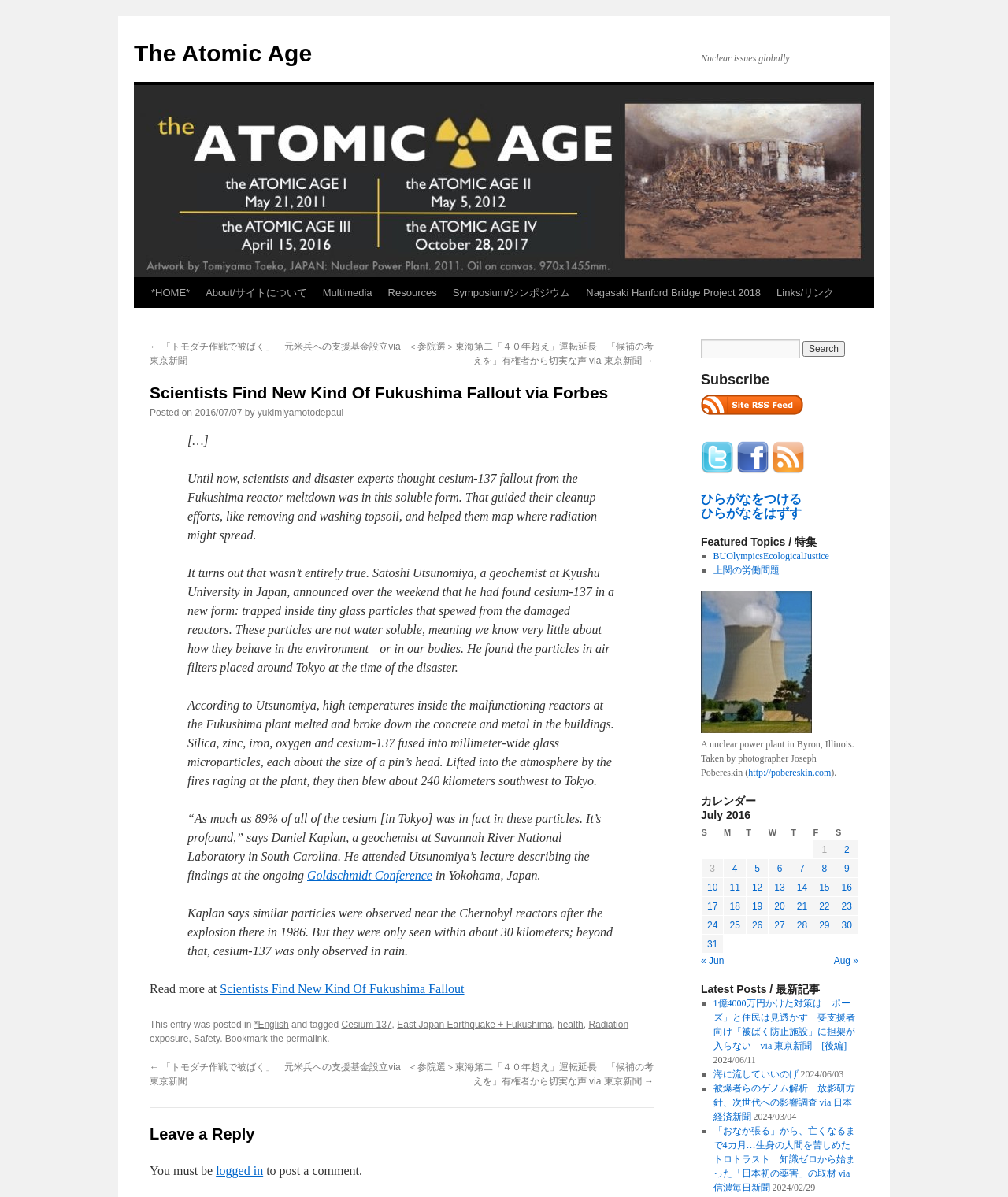Please determine the bounding box coordinates for the element with the description: "permalink".

[0.284, 0.863, 0.324, 0.873]